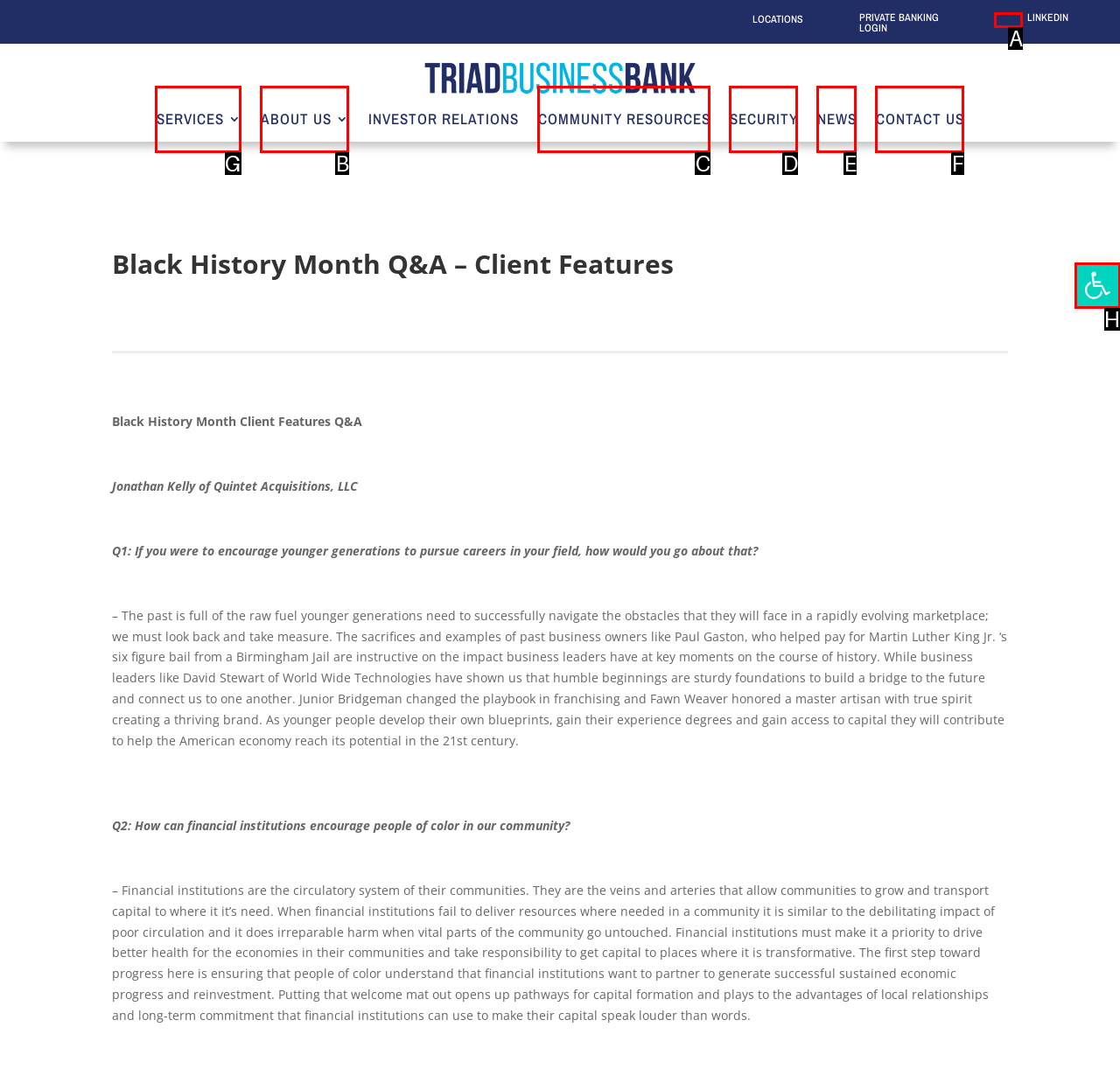Select the right option to accomplish this task: Visit the 'SERVICES 3' page. Reply with the letter corresponding to the correct UI element.

G